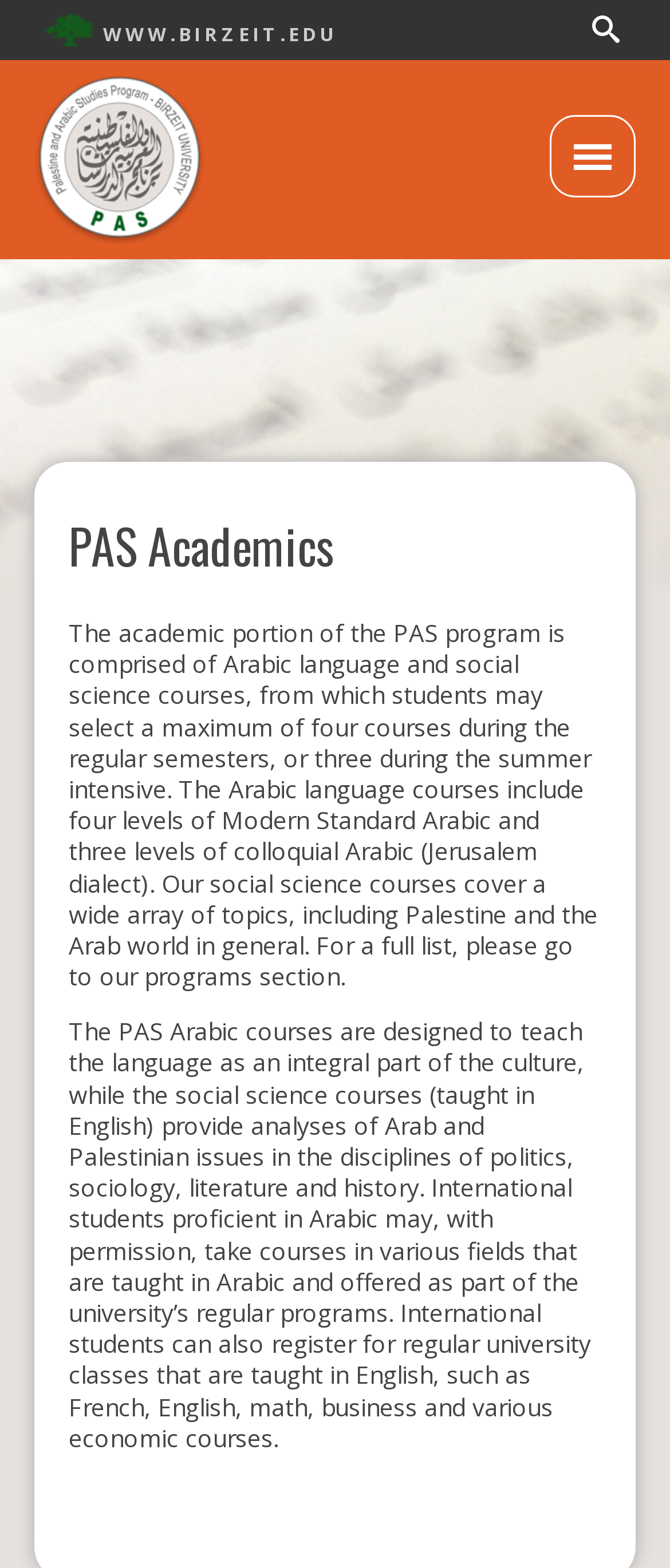Please answer the following question using a single word or phrase: 
How many levels of Modern Standard Arabic are offered?

Four